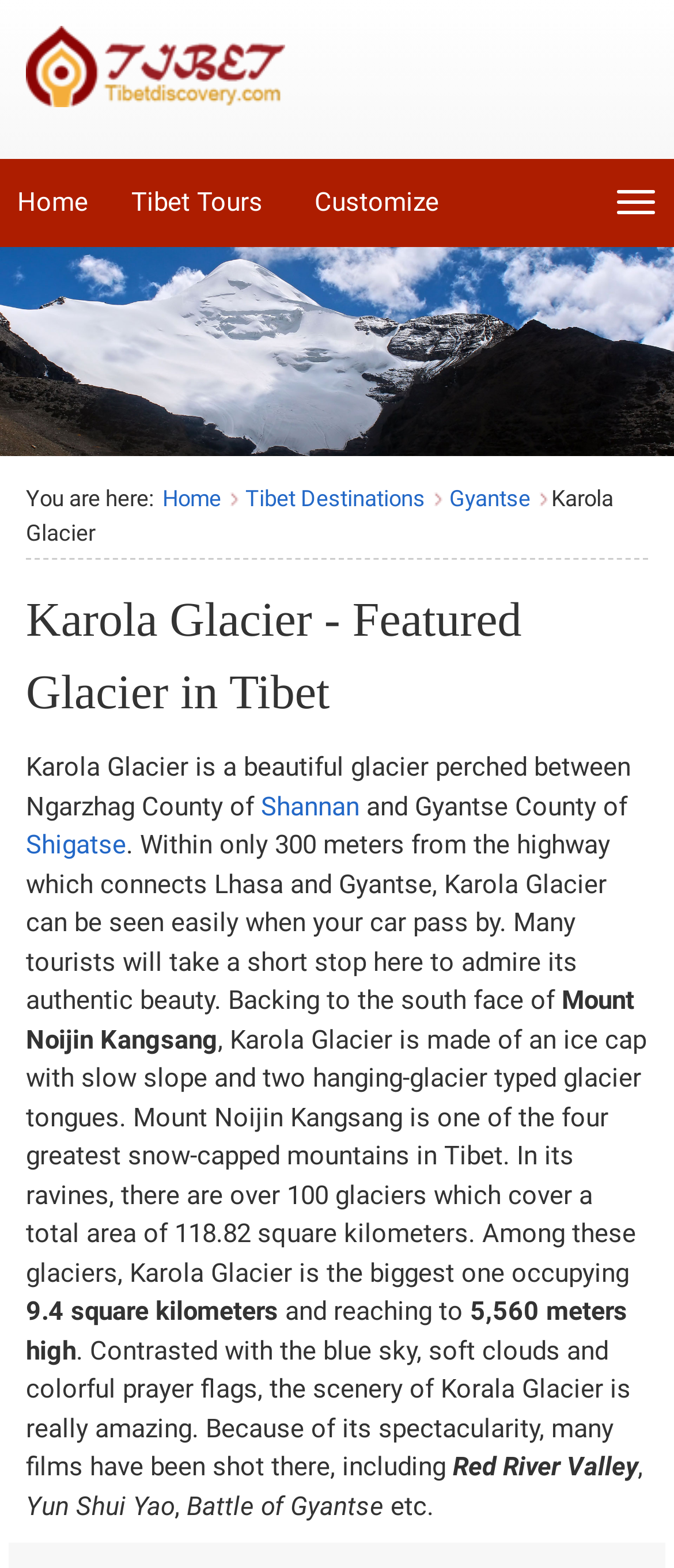Specify the bounding box coordinates of the area that needs to be clicked to achieve the following instruction: "Explore 'Tibet Tours'".

[0.156, 0.101, 0.428, 0.157]